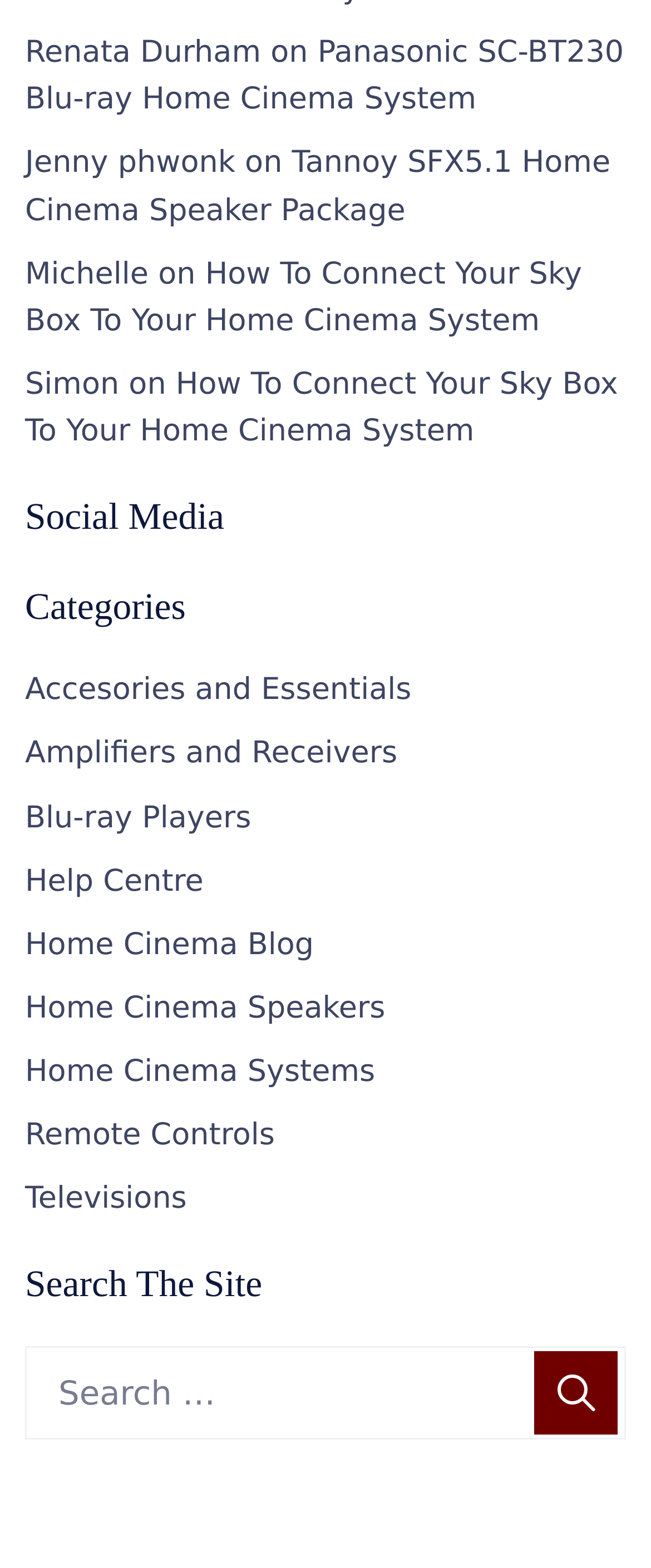Determine the bounding box of the UI component based on this description: "parent_node: Search for: value="Search"". The bounding box coordinates should be four float values between 0 and 1, i.e., [left, top, right, bottom].

[0.821, 0.862, 0.949, 0.915]